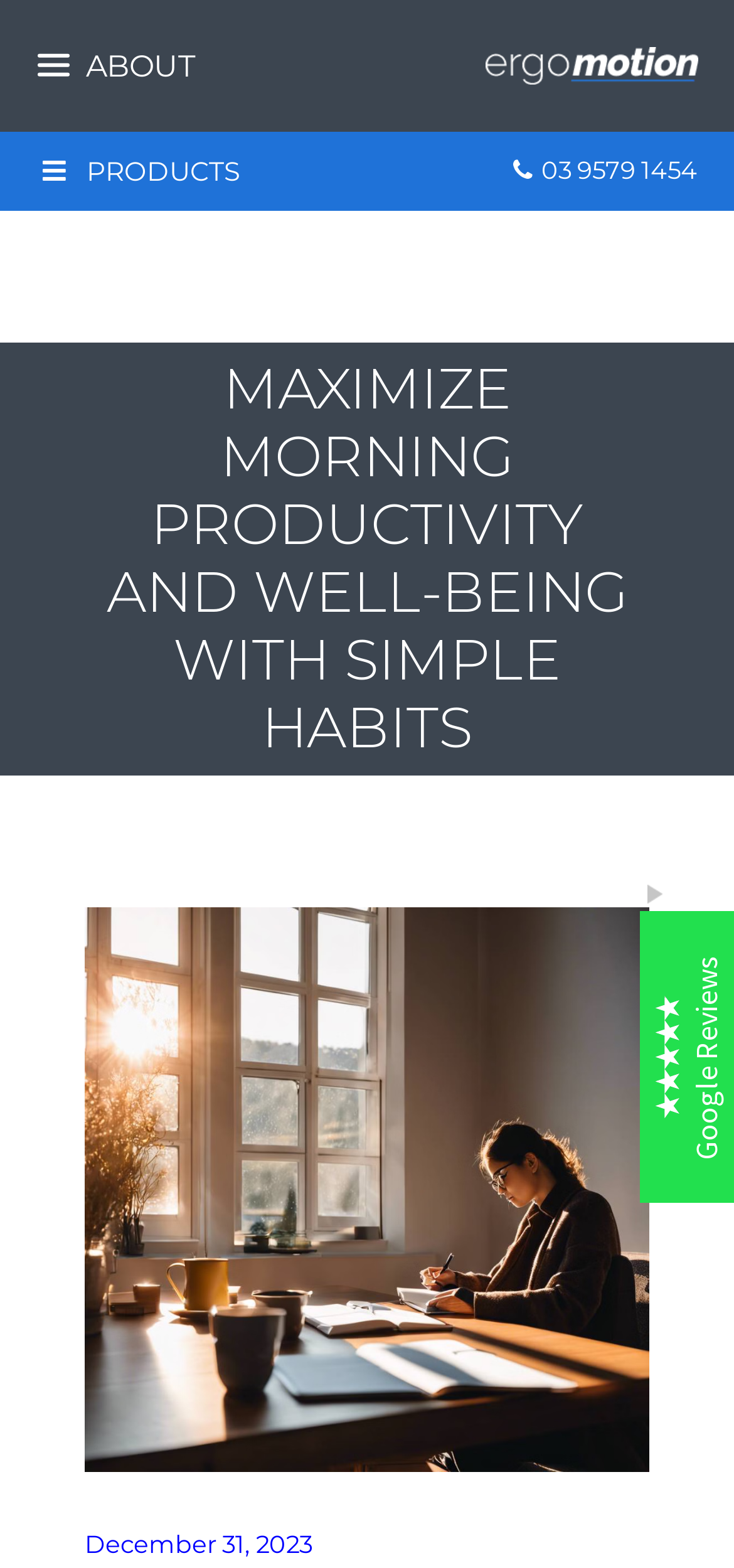Locate the bounding box coordinates for the element described below: "ABOUT". The coordinates must be four float values between 0 and 1, formatted as [left, top, right, bottom].

[0.05, 0.027, 0.265, 0.057]